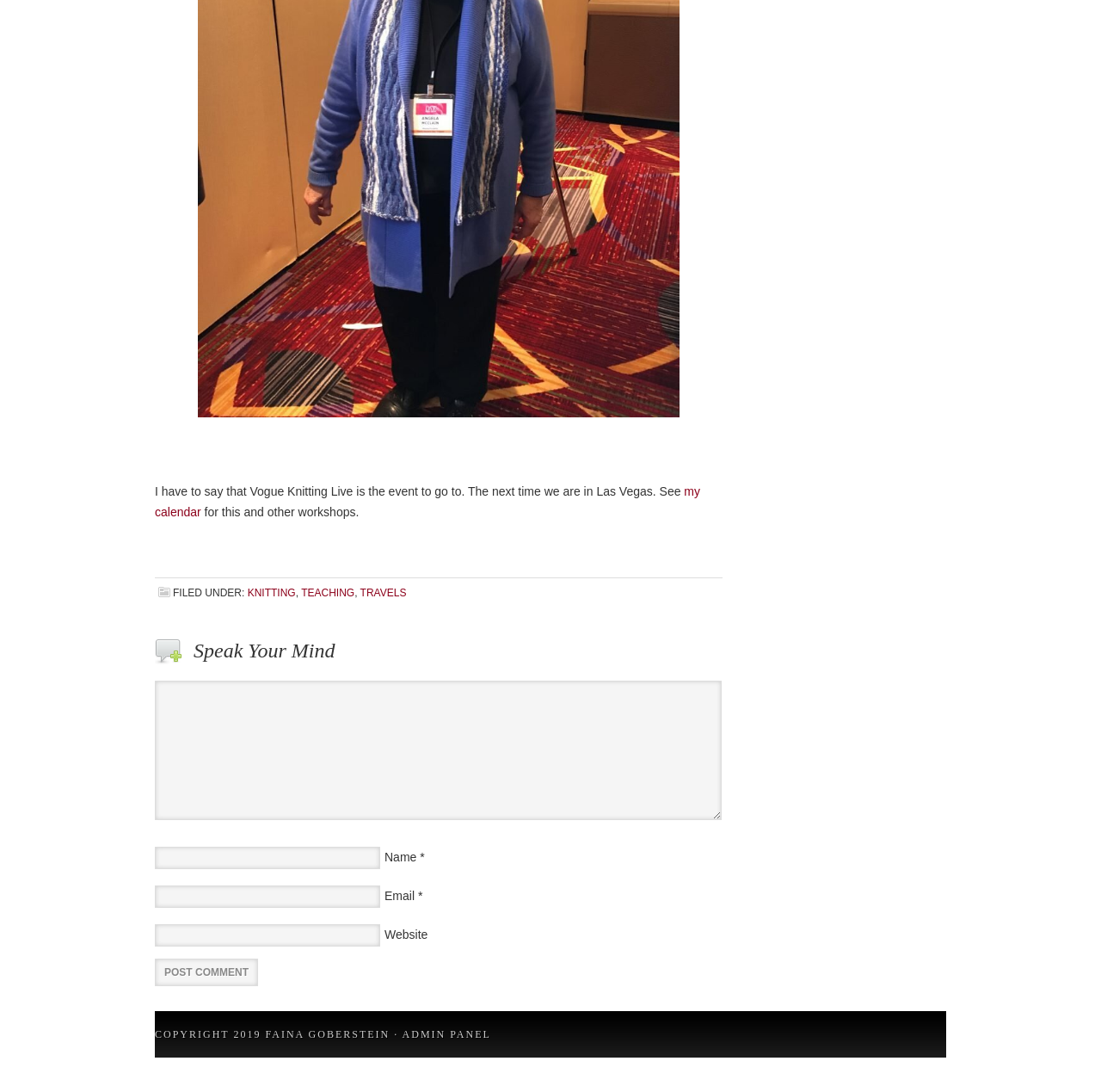What is the purpose of the 'Speak Your Mind' section?
Please provide a detailed and thorough answer to the question.

The 'Speak Your Mind' section has a text box and a 'Post Comment' button, indicating that it is meant for users to post their comments.